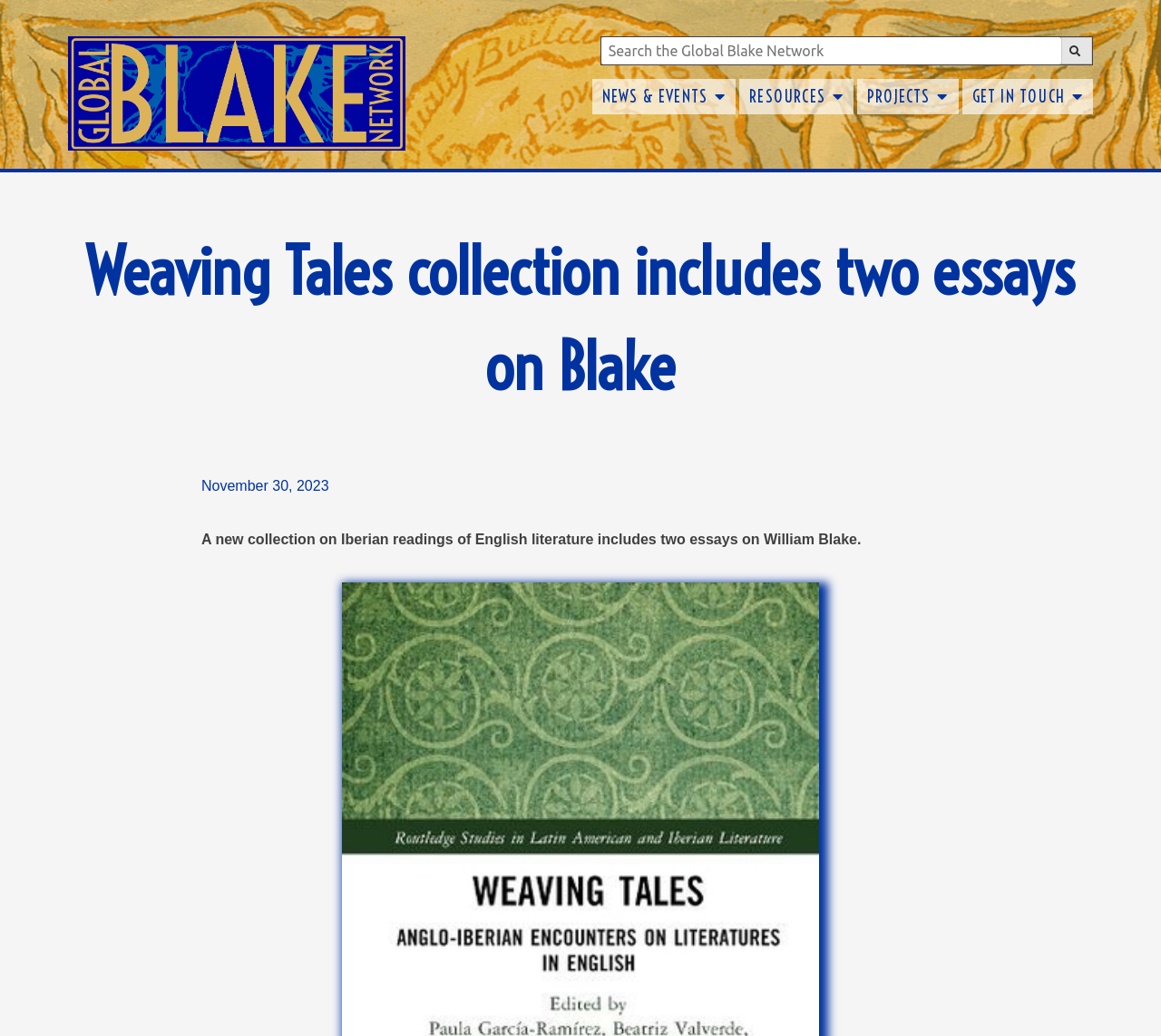What is the name of the logo?
Using the information from the image, provide a comprehensive answer to the question.

I found the logo by looking at the image element with the description 'GlobalBlake.Logo.BlueandYellow' at the top left corner of the webpage.